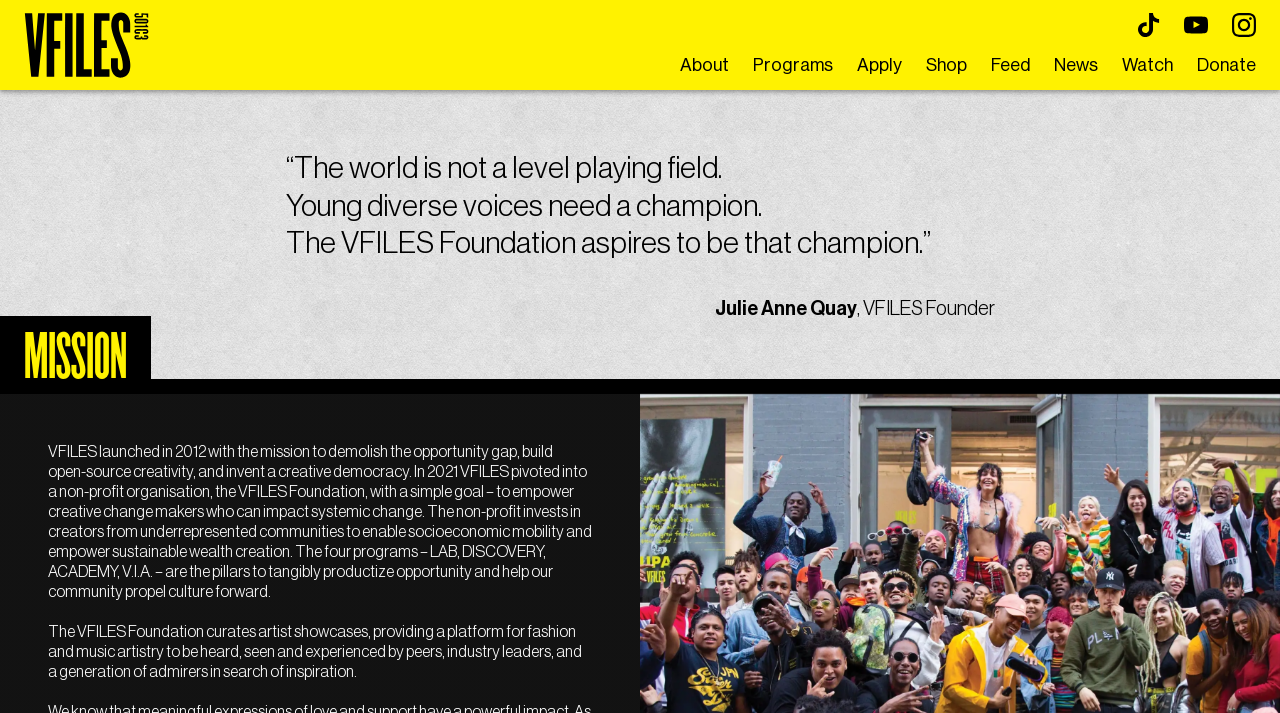Determine the bounding box coordinates for the clickable element to execute this instruction: "learn about VFILES". Provide the coordinates as four float numbers between 0 and 1, i.e., [left, top, right, bottom].

[0.462, 0.078, 0.57, 0.106]